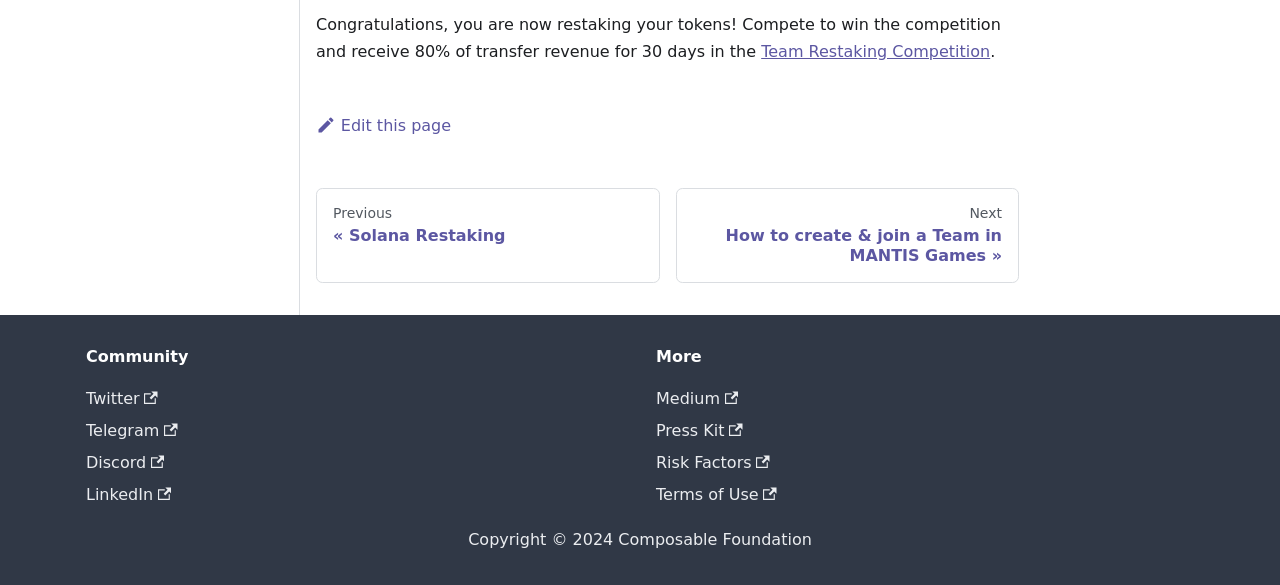What is the competition about?
Please answer the question as detailed as possible based on the image.

The question is asking about the competition mentioned in the webpage. By reading the StaticText element with ID 219, we can see that the competition is about restaking tokens and winning 80% of transfer revenue for 30 days. The link 'Team Restaking Competition' with ID 220 provides more information about the competition, and therefore, the answer is 'Team Restaking'.